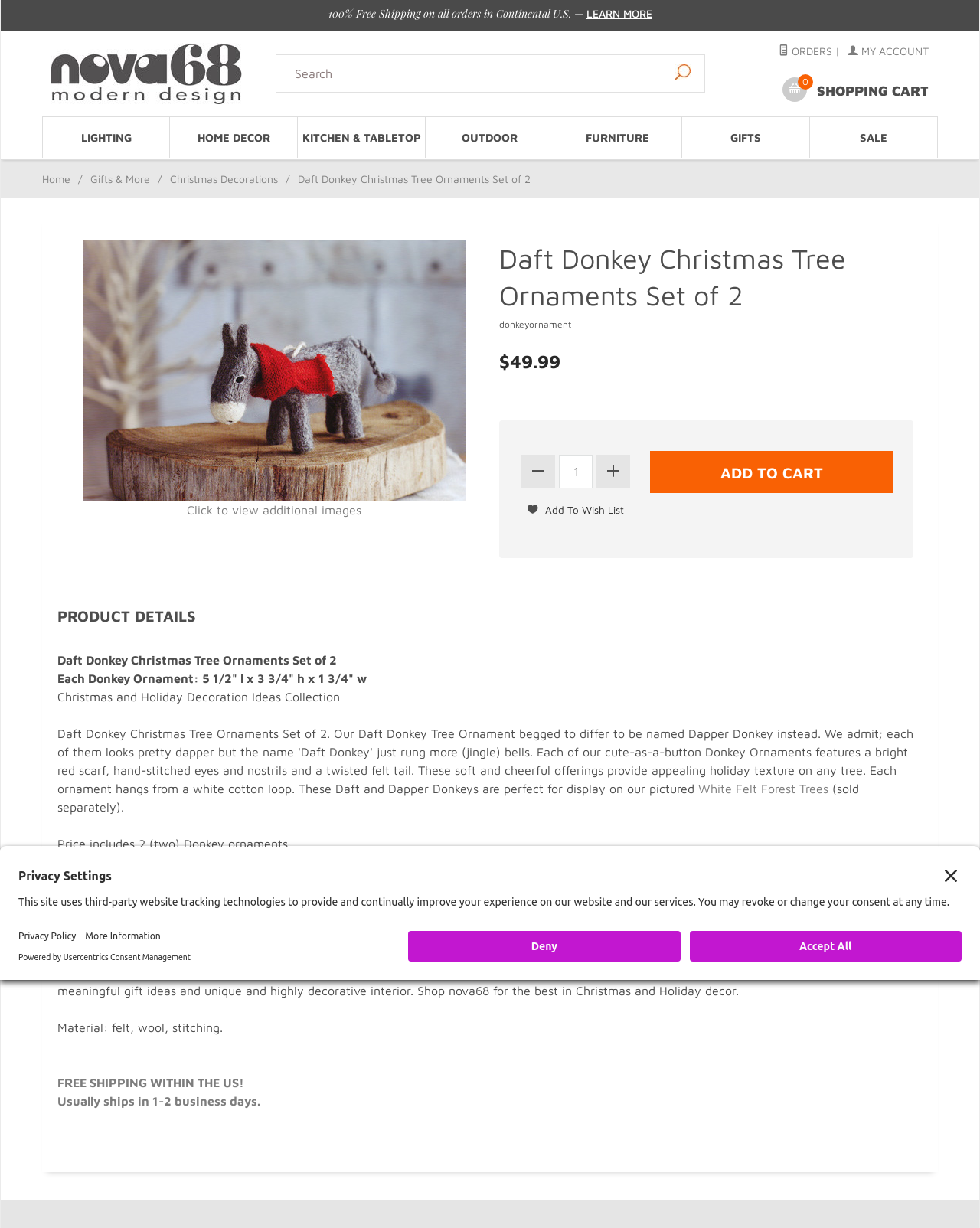Can you provide the bounding box coordinates for the element that should be clicked to implement the instruction: "View product details"?

[0.068, 0.196, 0.491, 0.423]